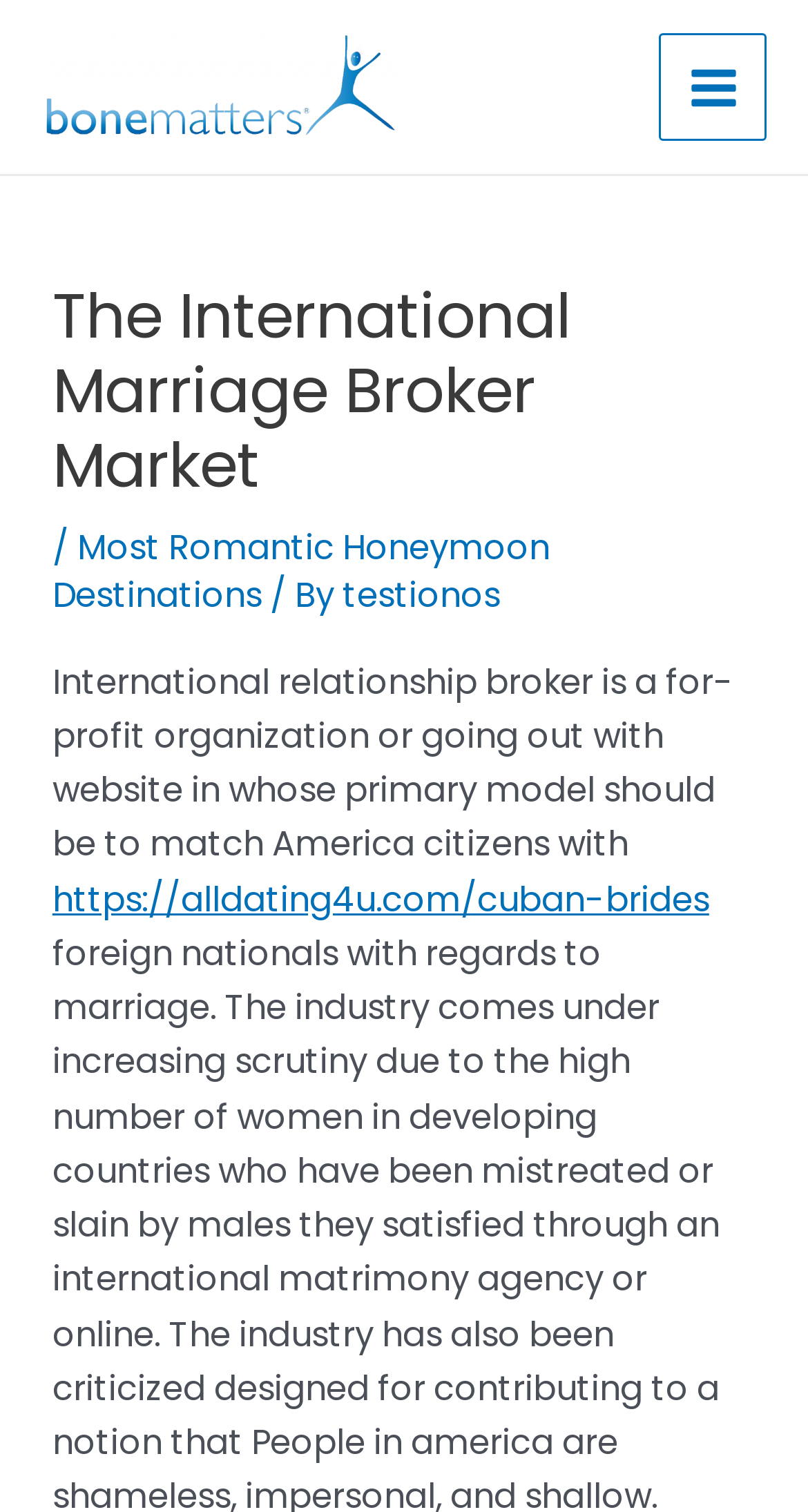Carefully observe the image and respond to the question with a detailed answer:
What is the purpose of the button on the top right?

The button on the top right corner of the webpage is labeled 'Main Menu', suggesting that it is used to navigate to other sections or features of the website. Its purpose is likely to provide access to additional content or functionality.